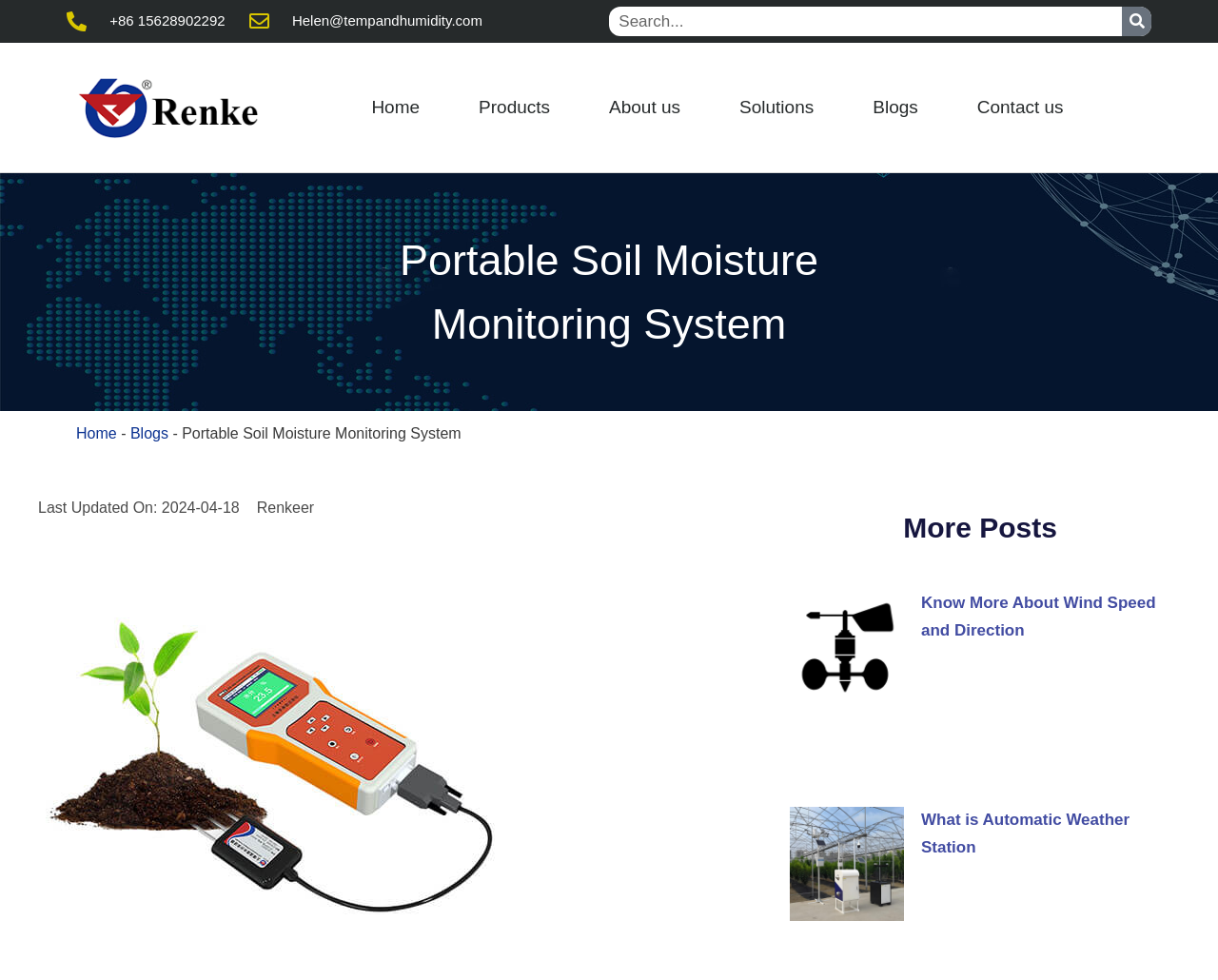Explain the webpage in detail.

The webpage is about a portable soil moisture monitoring system, specifically the RS-TRREC-N01-1 model. At the top left corner, there is a phone number (+86 15628902292) and an email address (Helen@tempandhumidity.com) displayed. 

On the top right side, there is a search bar with a search button next to it. The search bar is accompanied by the text "Search". 

Below the search bar, there is a navigation menu with links to different sections of the website, including "Home", "Products", "About us", "Solutions", "Blogs", and "Contact us". 

The main content of the webpage is divided into two sections. The top section has a heading that reads "Portable Soil Moisture Monitoring System" and displays some breadcrumbs navigation, showing the path "Home > Blogs > Portable Soil Moisture Monitoring System". 

Below the breadcrumbs, there are two lines of text, one indicating the last update date (2024-04-18) and the other displaying the brand name "Renkeer". 

The bottom section of the main content is an article that appears to be a blog post. It contains two links with accompanying images. The first link is about "wind speed and direction" and has an image related to the topic. The second link is about "automatic weather station" and also has an image related to the topic. There is a "More Posts" link at the bottom right corner of this section.